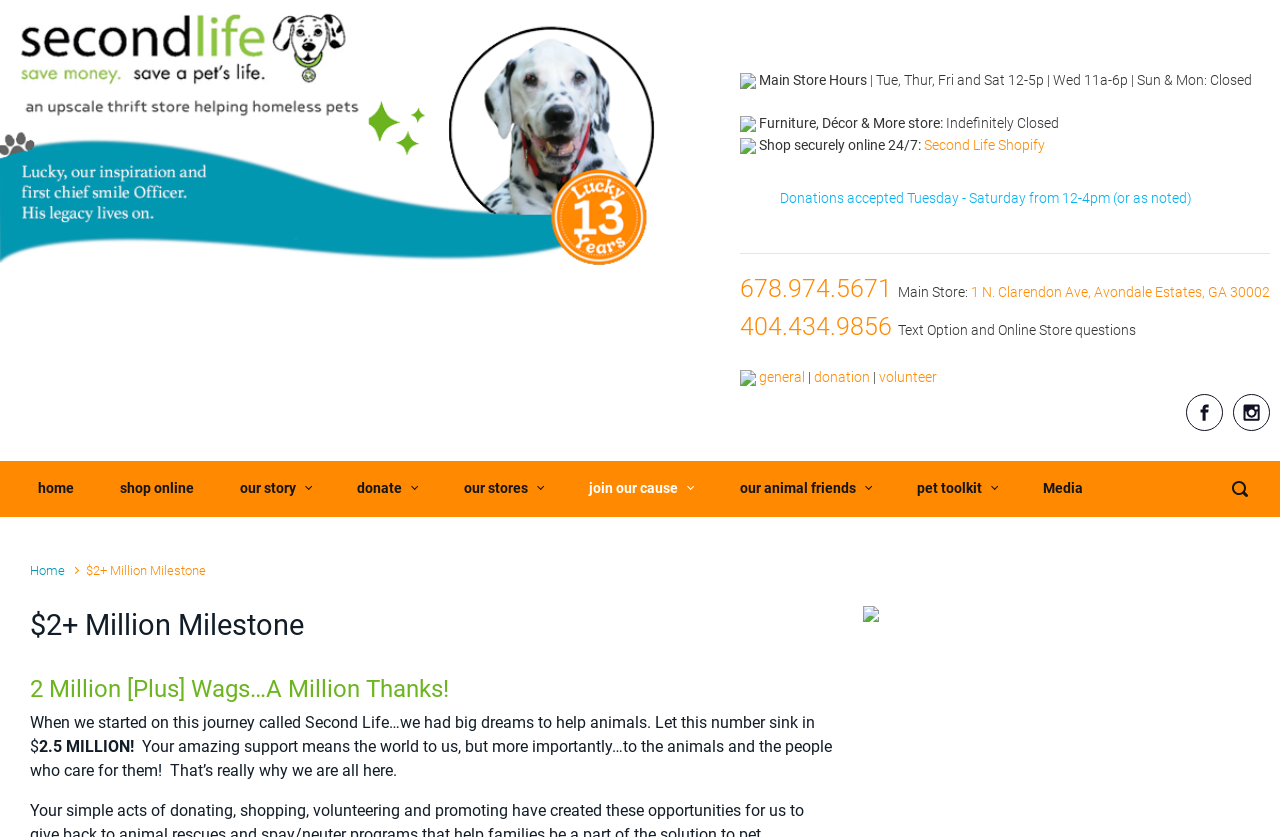Please find the bounding box coordinates (top-left x, top-left y, bottom-right x, bottom-right y) in the screenshot for the UI element described as follows: aria-label="Search" name="s" placeholder="Type your search"

[0.949, 0.554, 0.988, 0.614]